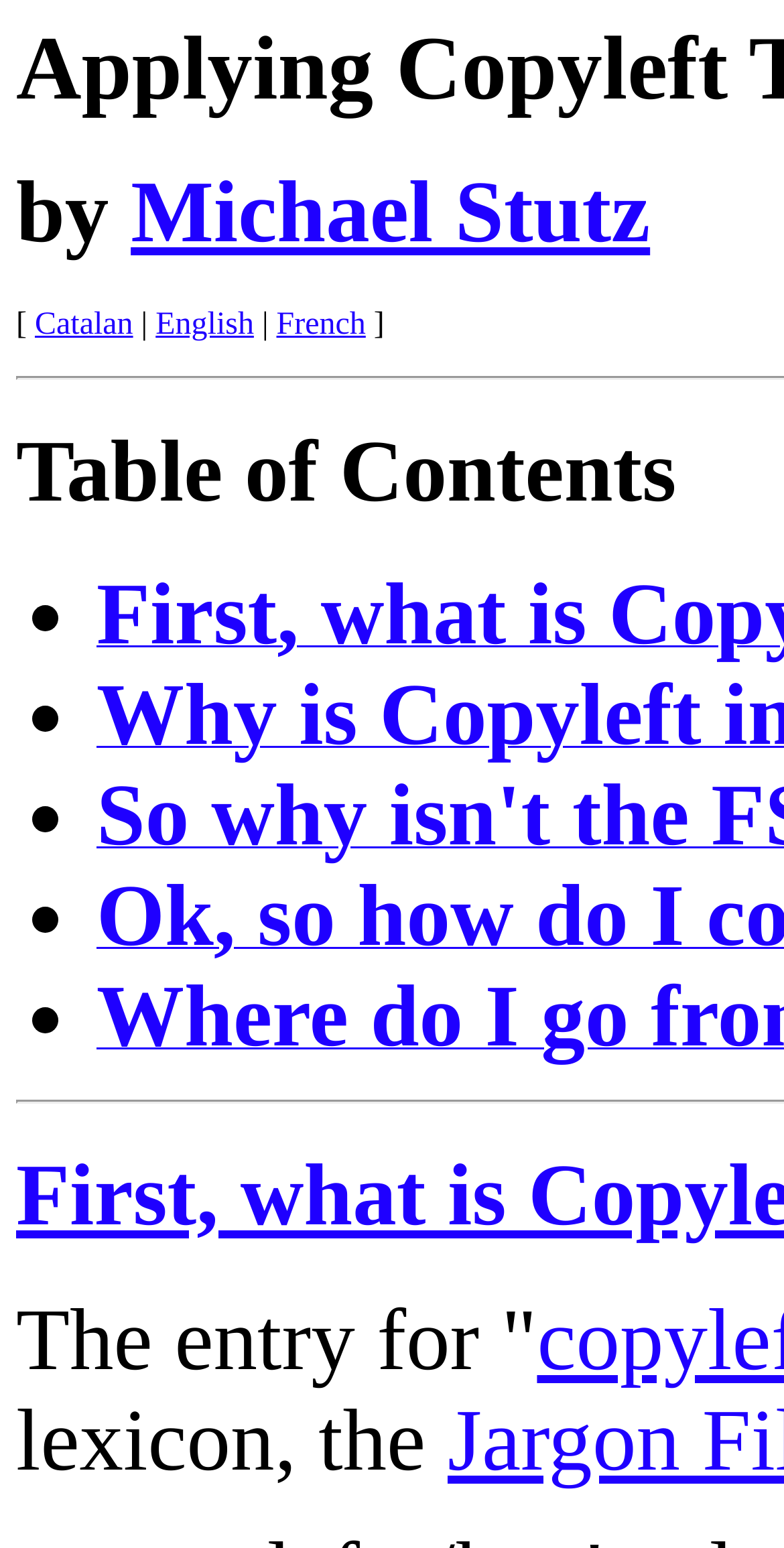Bounding box coordinates should be in the format (top-left x, top-left y, bottom-right x, bottom-right y) and all values should be floating point numbers between 0 and 1. Determine the bounding box coordinate for the UI element described as: English

[0.198, 0.198, 0.324, 0.22]